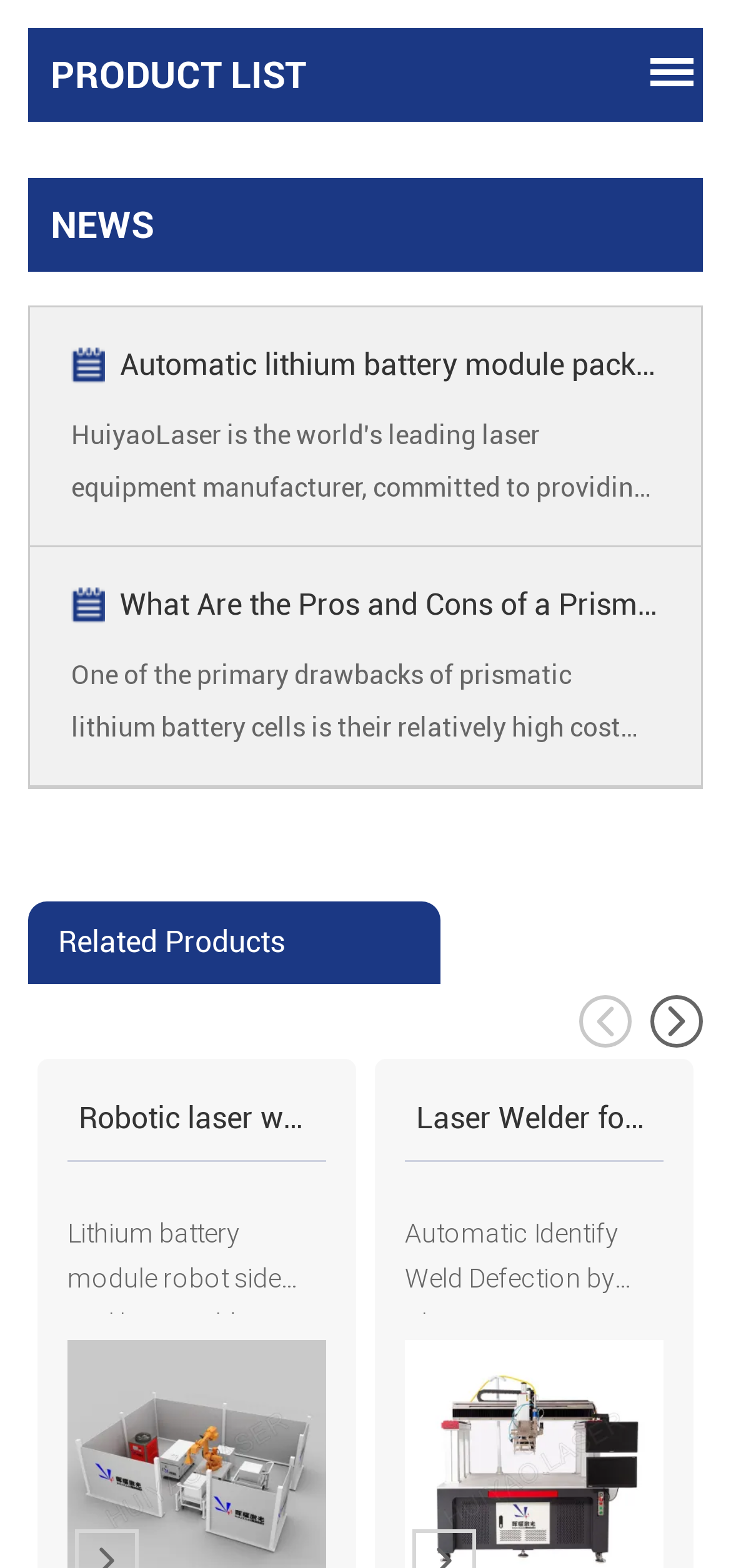Point out the bounding box coordinates of the section to click in order to follow this instruction: "Enter your name".

None